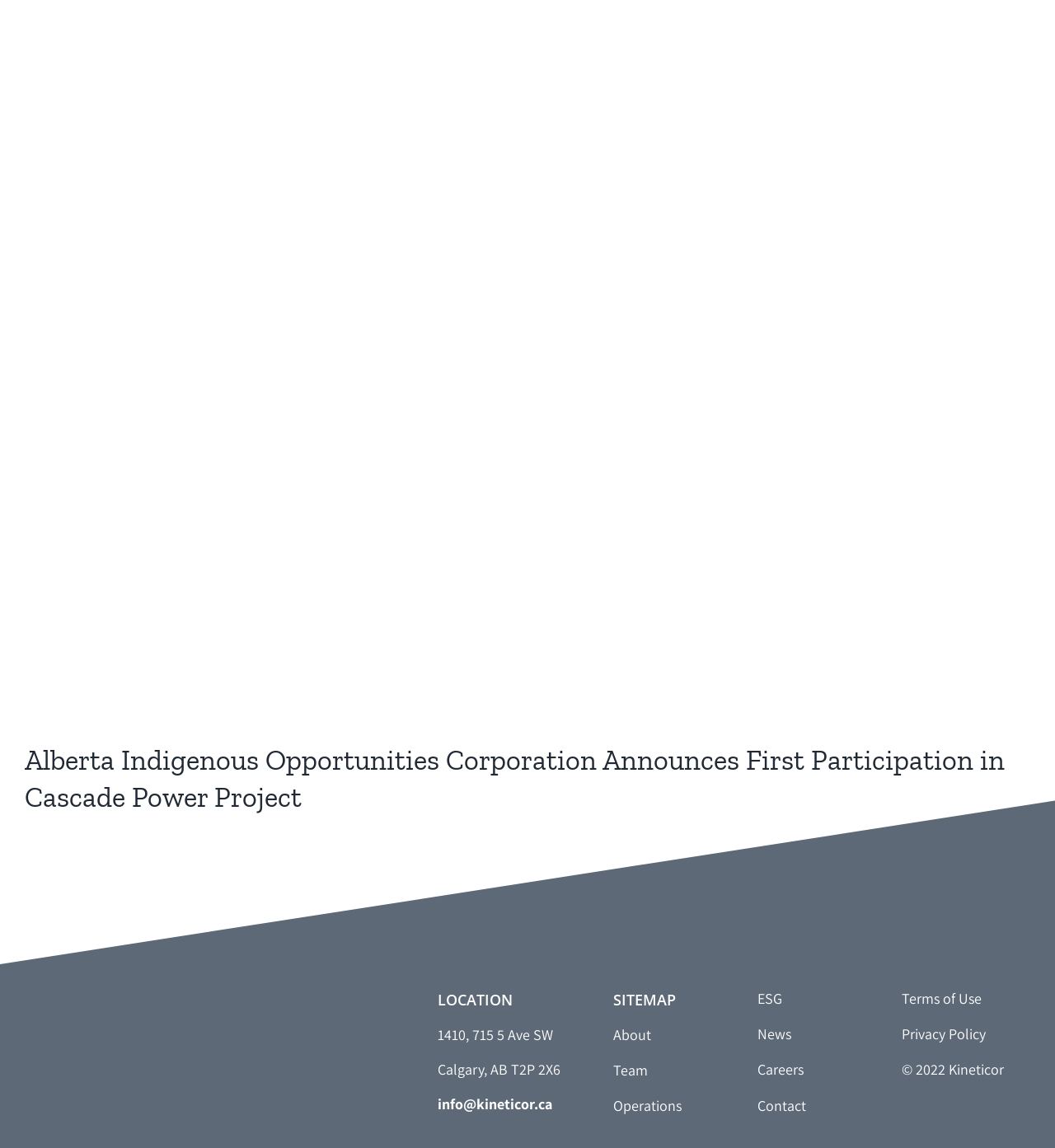Please identify the bounding box coordinates of the clickable area that will allow you to execute the instruction: "View the company location".

[0.415, 0.861, 0.556, 0.88]